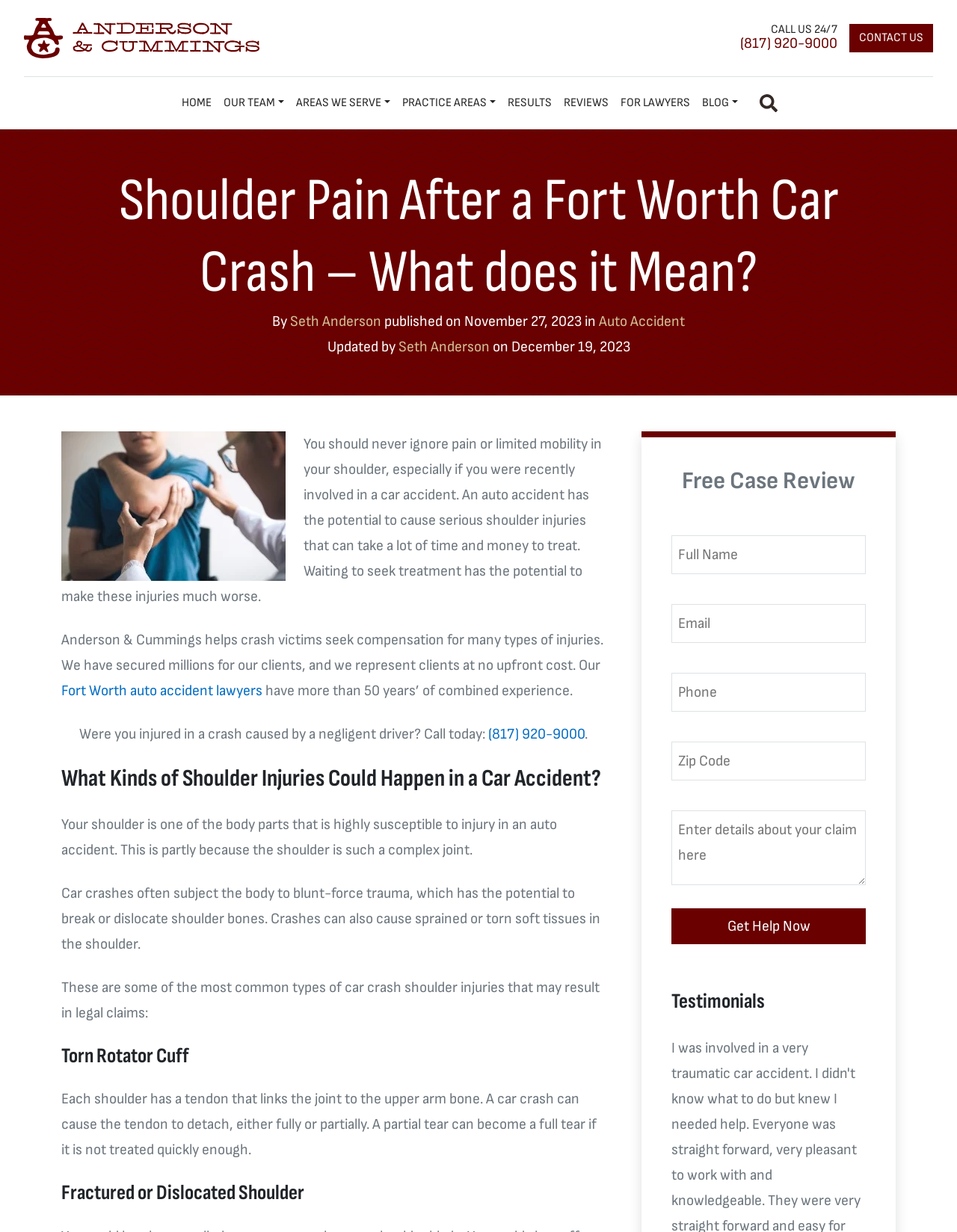Please locate the bounding box coordinates for the element that should be clicked to achieve the following instruction: "Click the 'HOME' link". Ensure the coordinates are given as four float numbers between 0 and 1, i.e., [left, top, right, bottom].

[0.183, 0.071, 0.227, 0.097]